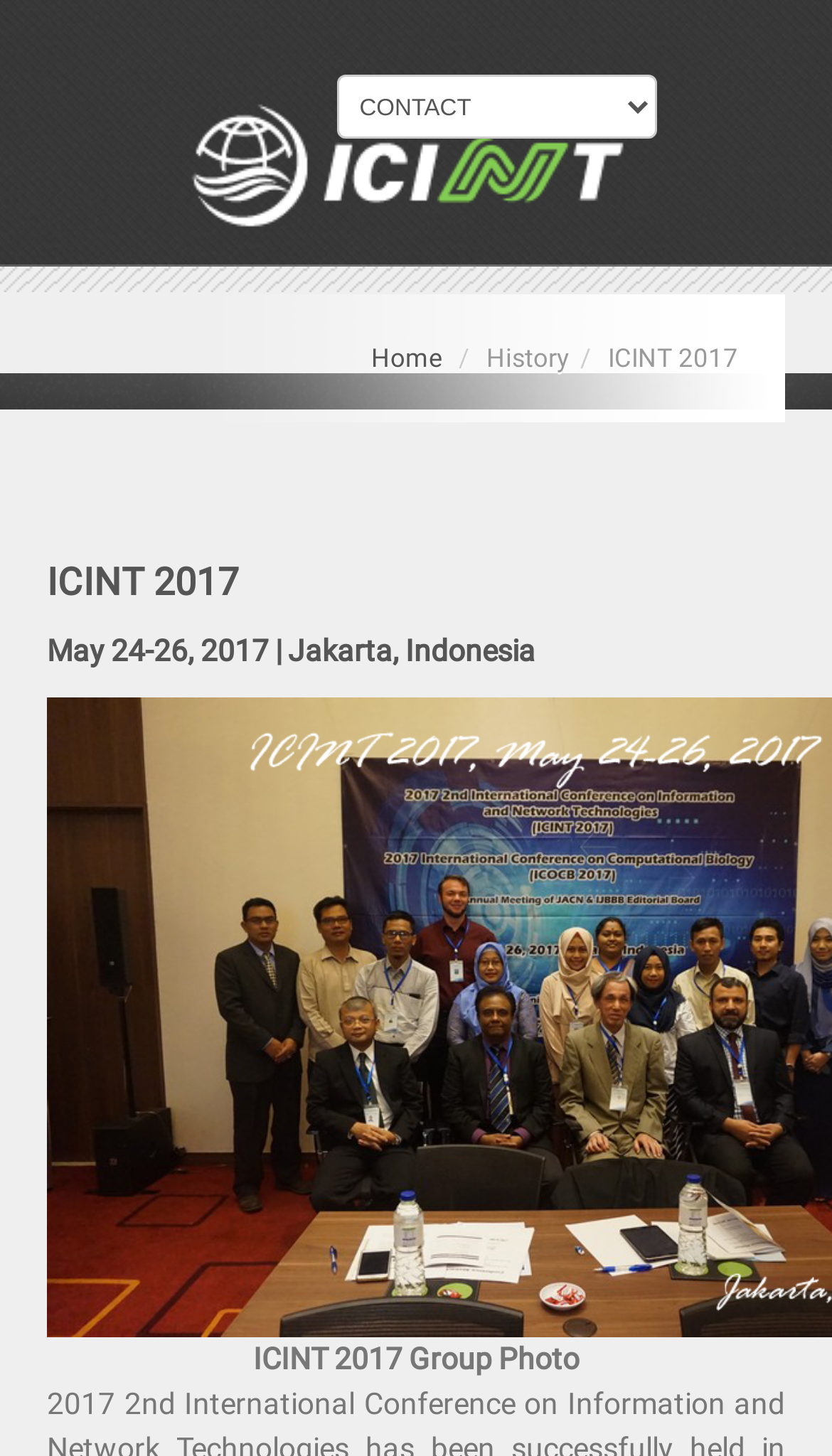Respond to the question below with a single word or phrase: How many links are on the top navigation bar?

3